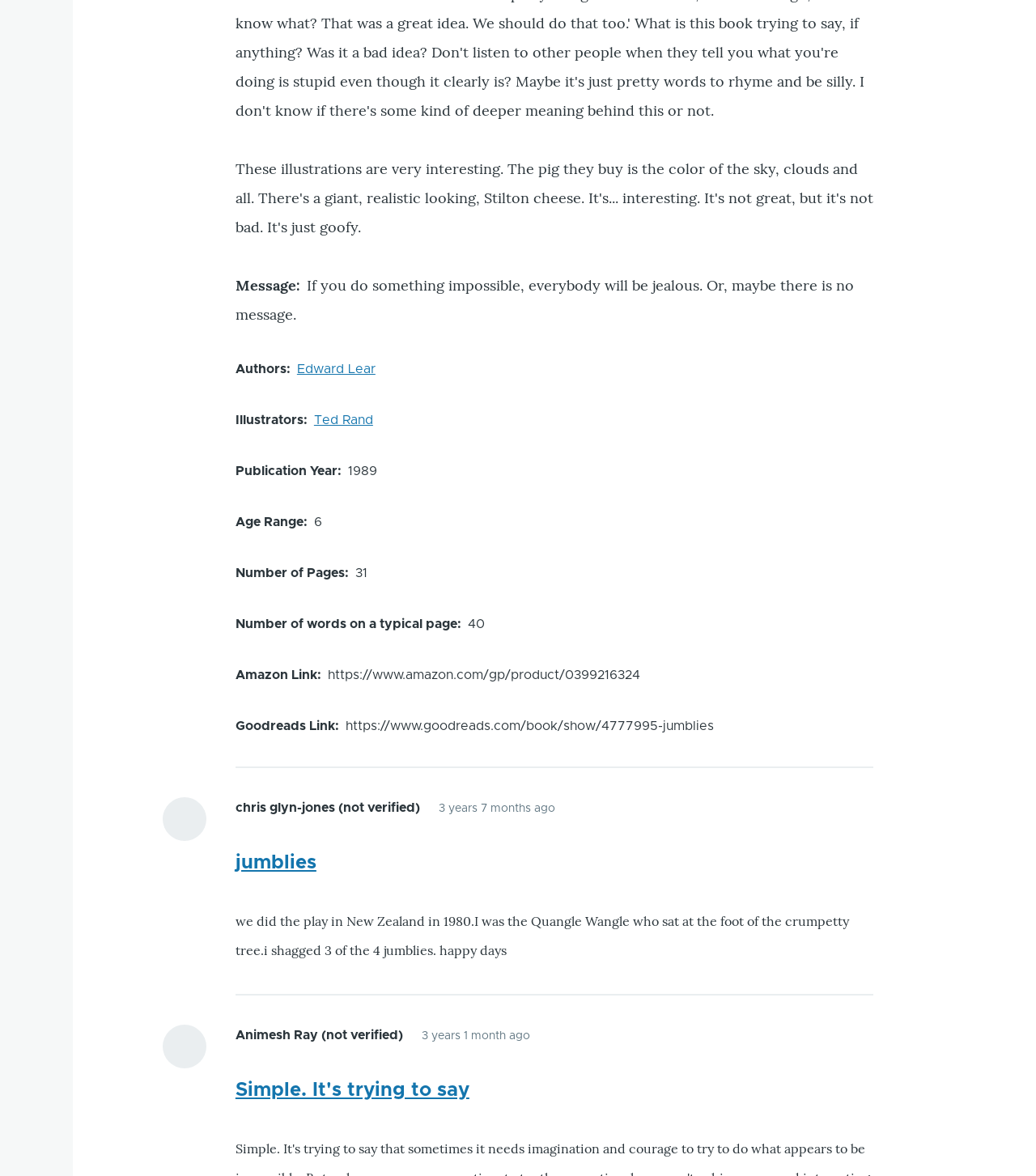What is the publication year of the book?
Using the image, answer in one word or phrase.

1989